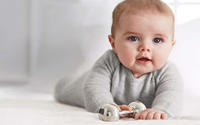By analyzing the image, answer the following question with a detailed response: What is the atmosphere of the scene?

The caption describes the warm, light-filled background as adding a serene atmosphere, making the scene feel nurturing and joyful, which embodies the essence of early childhood.